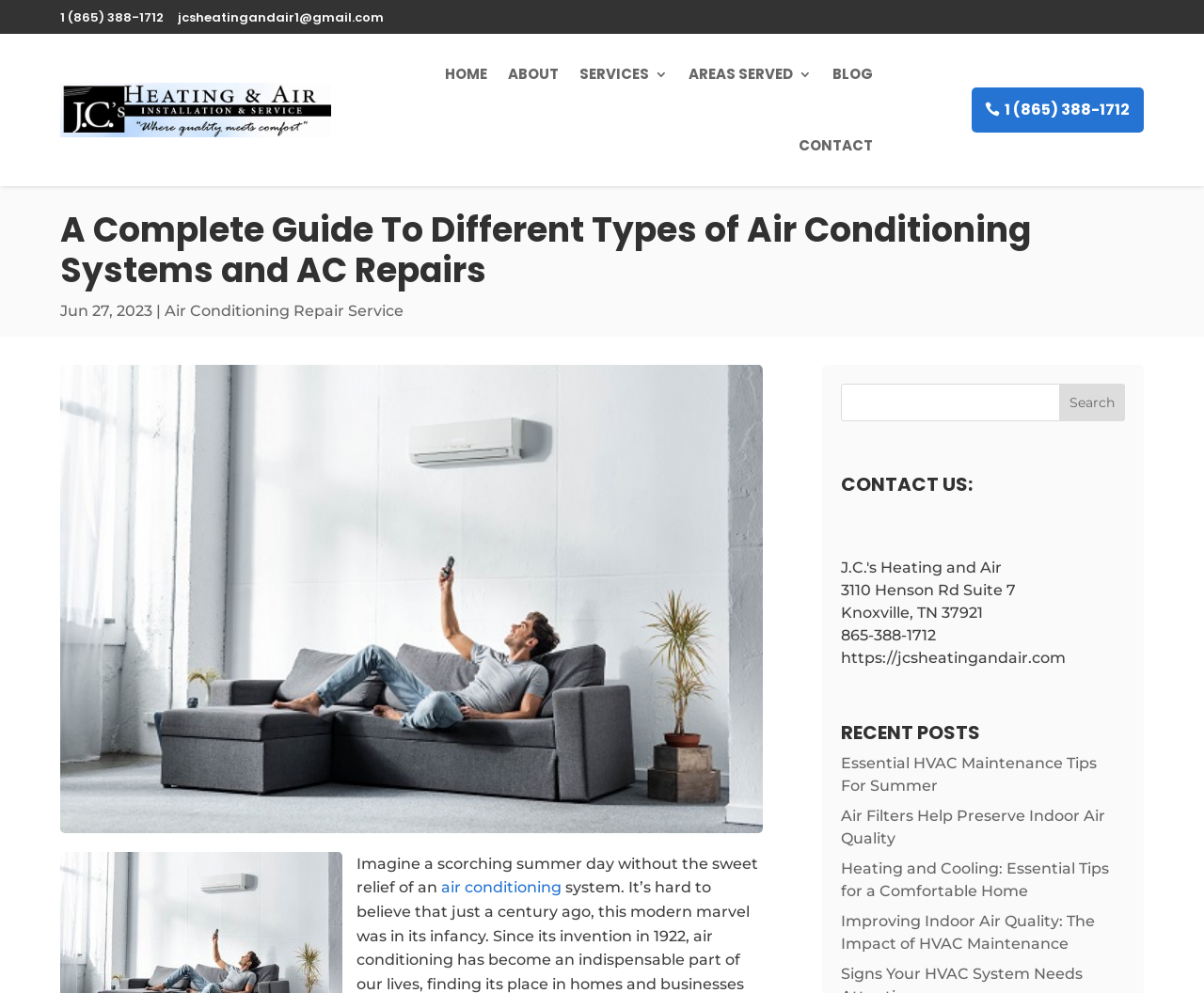Extract the bounding box coordinates of the UI element described by: "About Us". The coordinates should include four float numbers ranging from 0 to 1, e.g., [left, top, right, bottom].

None